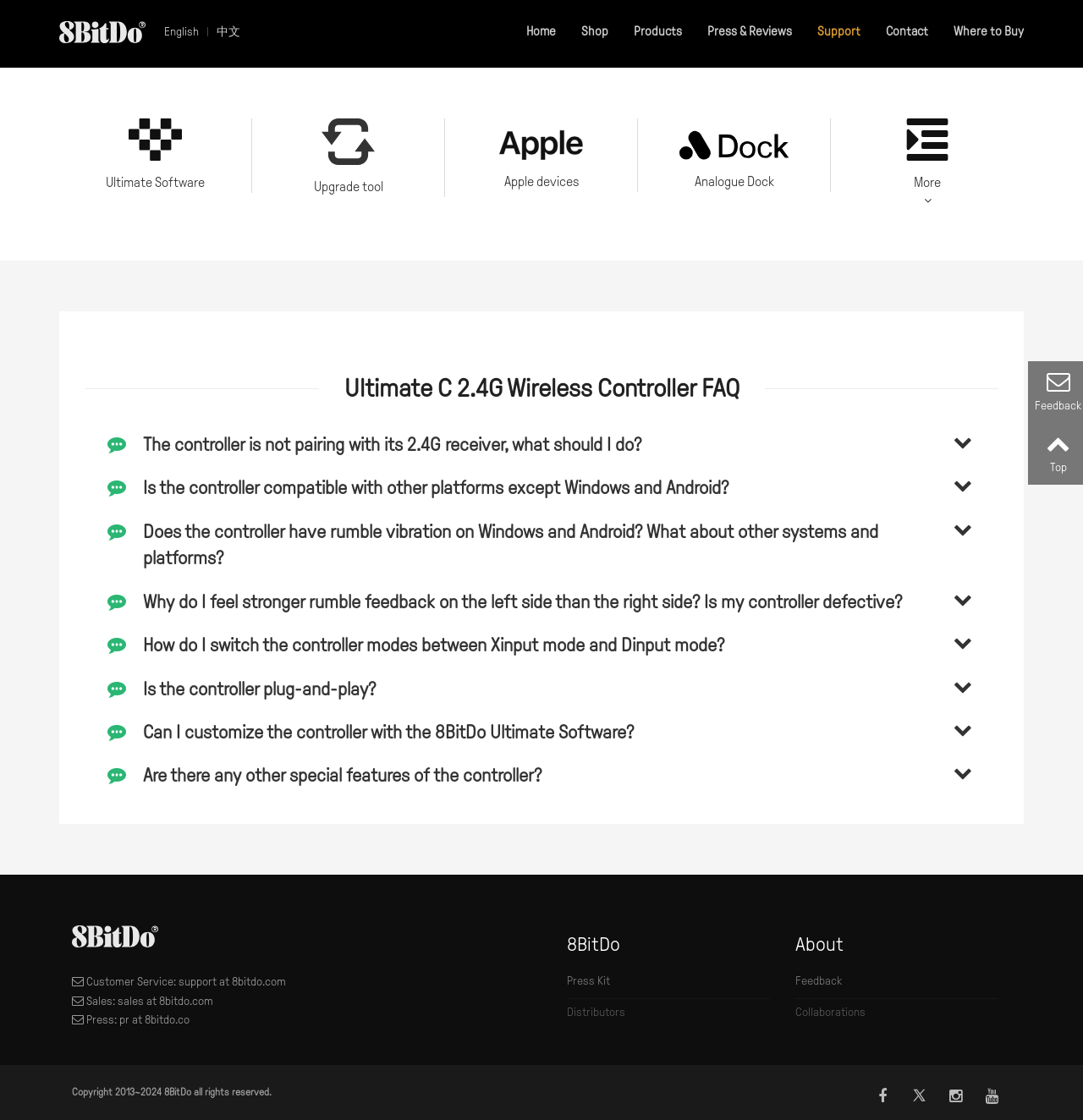What is the contact email for customer service?
Provide a detailed and extensive answer to the question.

I found the answer by looking at the footer section of the webpage, which lists the contact information for customer service, sales, and press. The email for customer service is 'support at 8bitdo.com'.